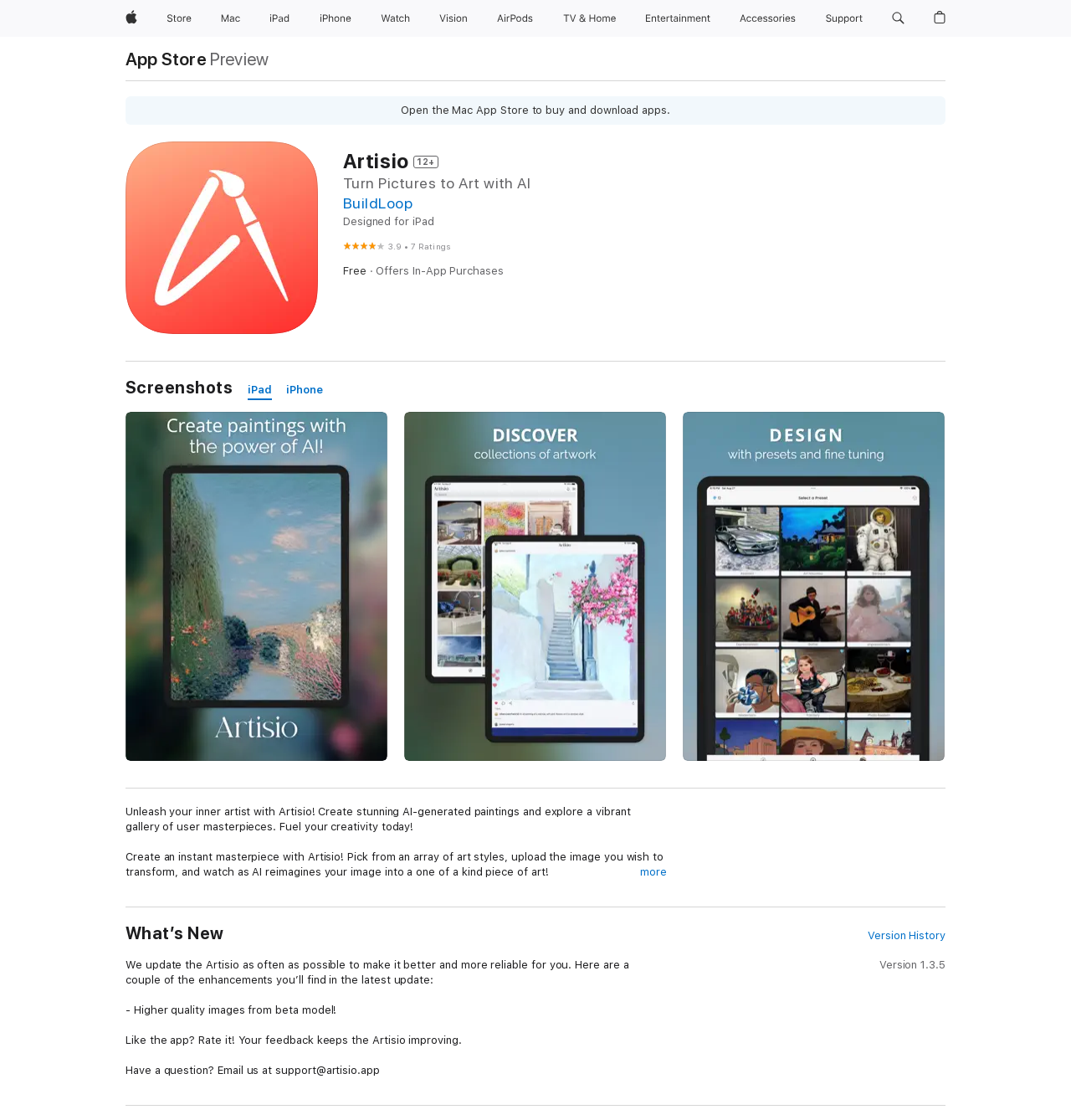Please predict the bounding box coordinates of the element's region where a click is necessary to complete the following instruction: "Explore the Artisio gallery". The coordinates should be represented by four float numbers between 0 and 1, i.e., [left, top, right, bottom].

[0.32, 0.133, 0.883, 0.155]